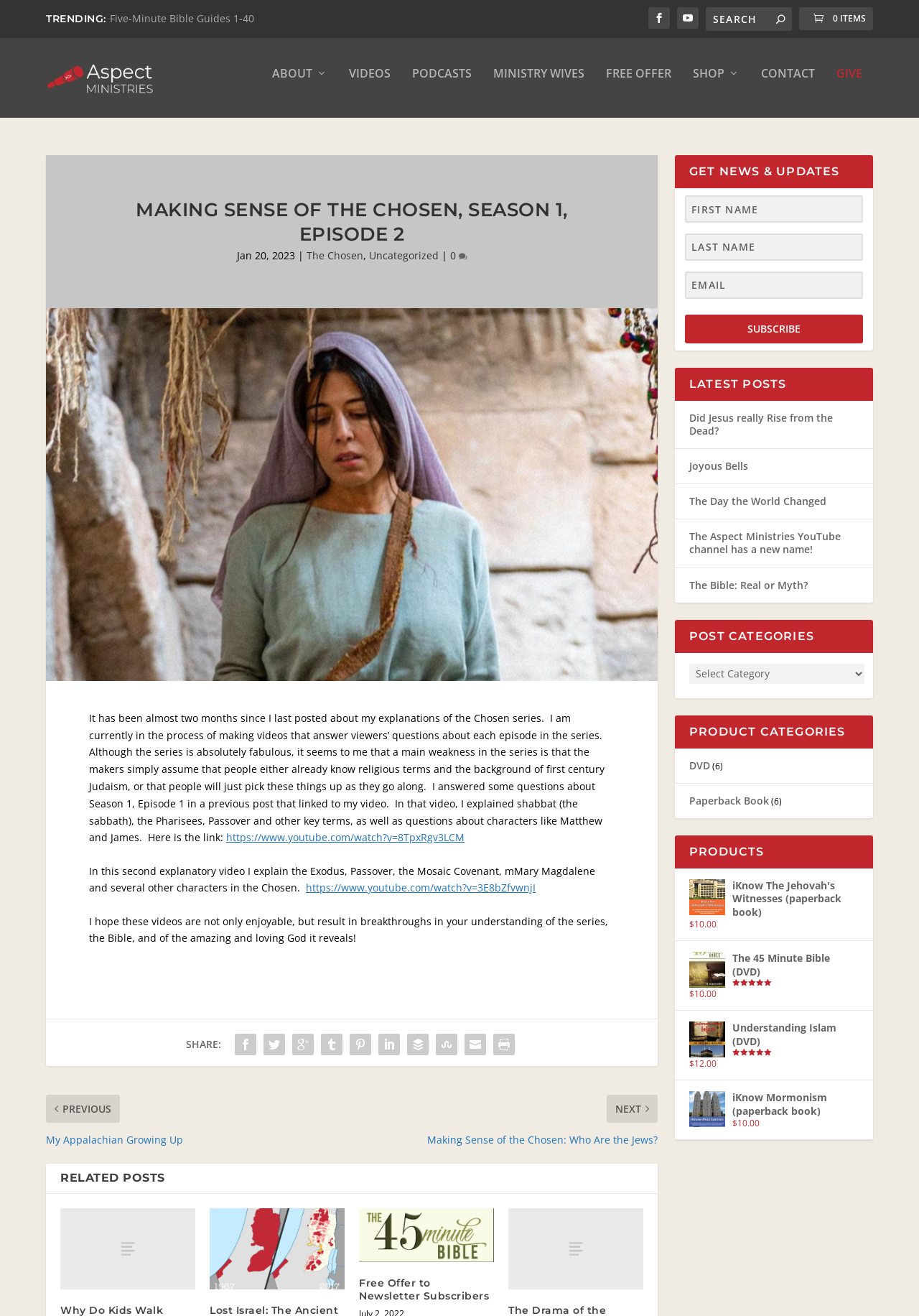Calculate the bounding box coordinates of the UI element given the description: "iKnow Mormonism (paperback book)".

[0.75, 0.83, 0.934, 0.85]